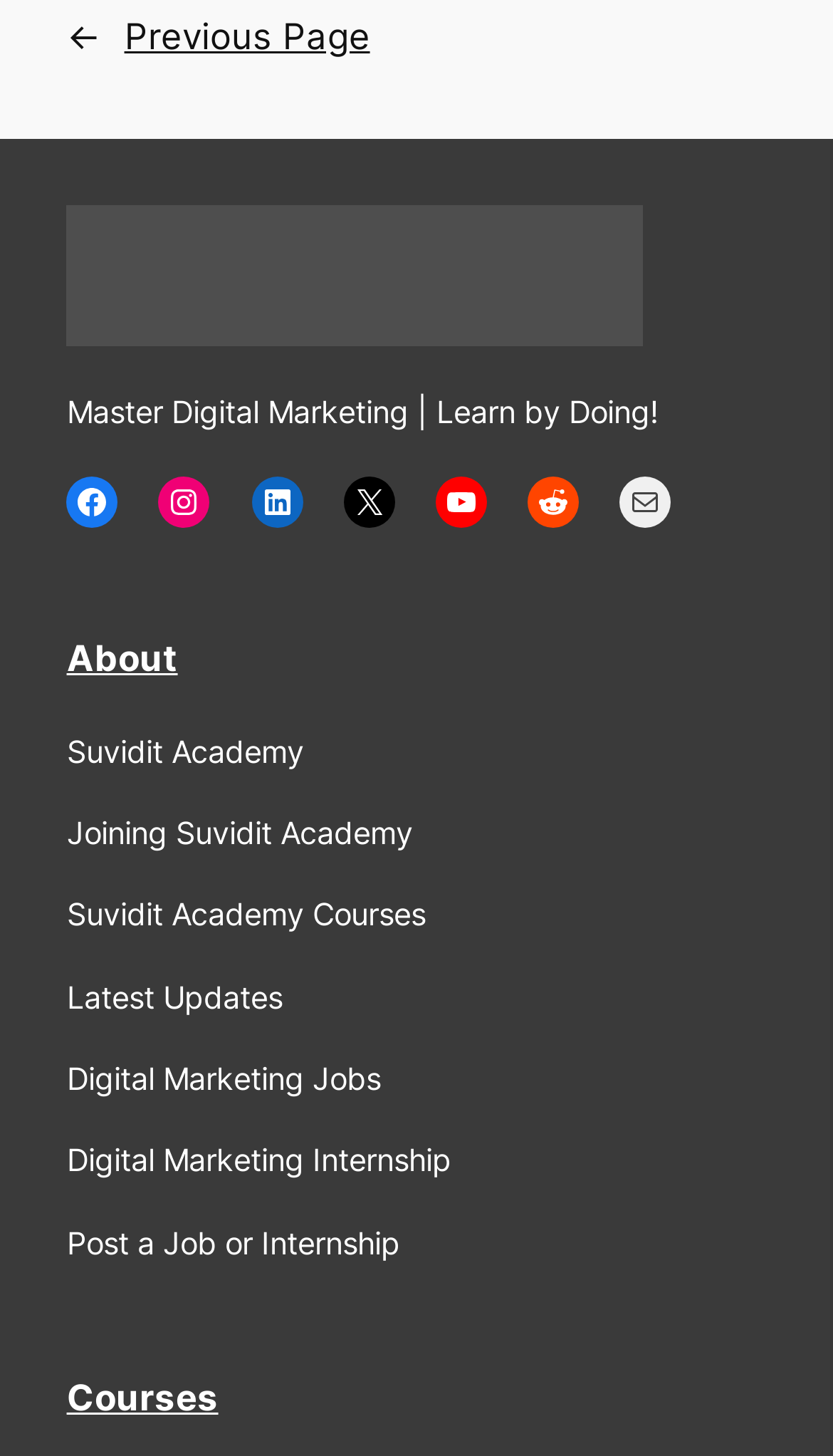Please find the bounding box coordinates (top-left x, top-left y, bottom-right x, bottom-right y) in the screenshot for the UI element described as follows: Latest Updates

[0.08, 0.669, 0.339, 0.701]